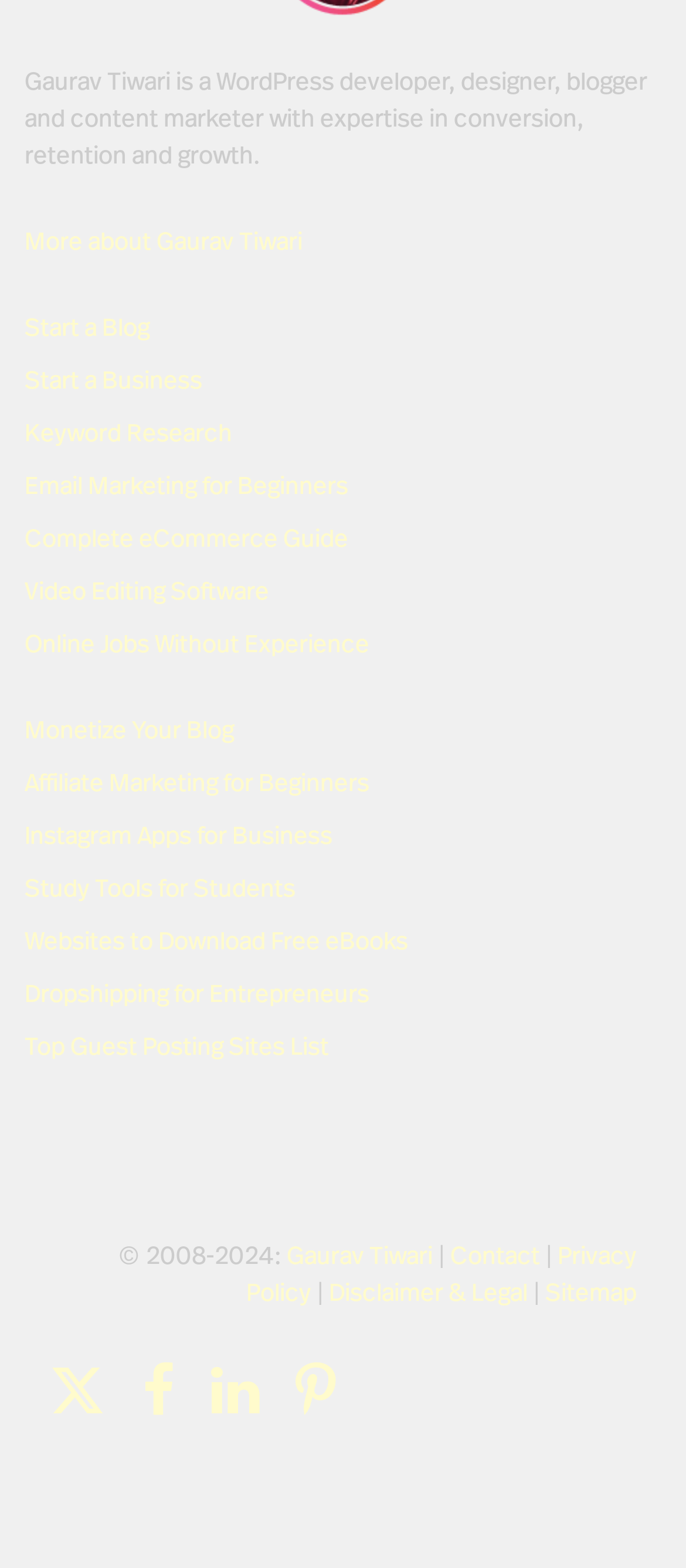What is the profession of Gaurav Tiwari?
Please provide a detailed answer to the question.

The profession of Gaurav Tiwari can be determined by reading the StaticText element with ID 202, which describes him as a WordPress developer, designer, blogger, and content marketer.